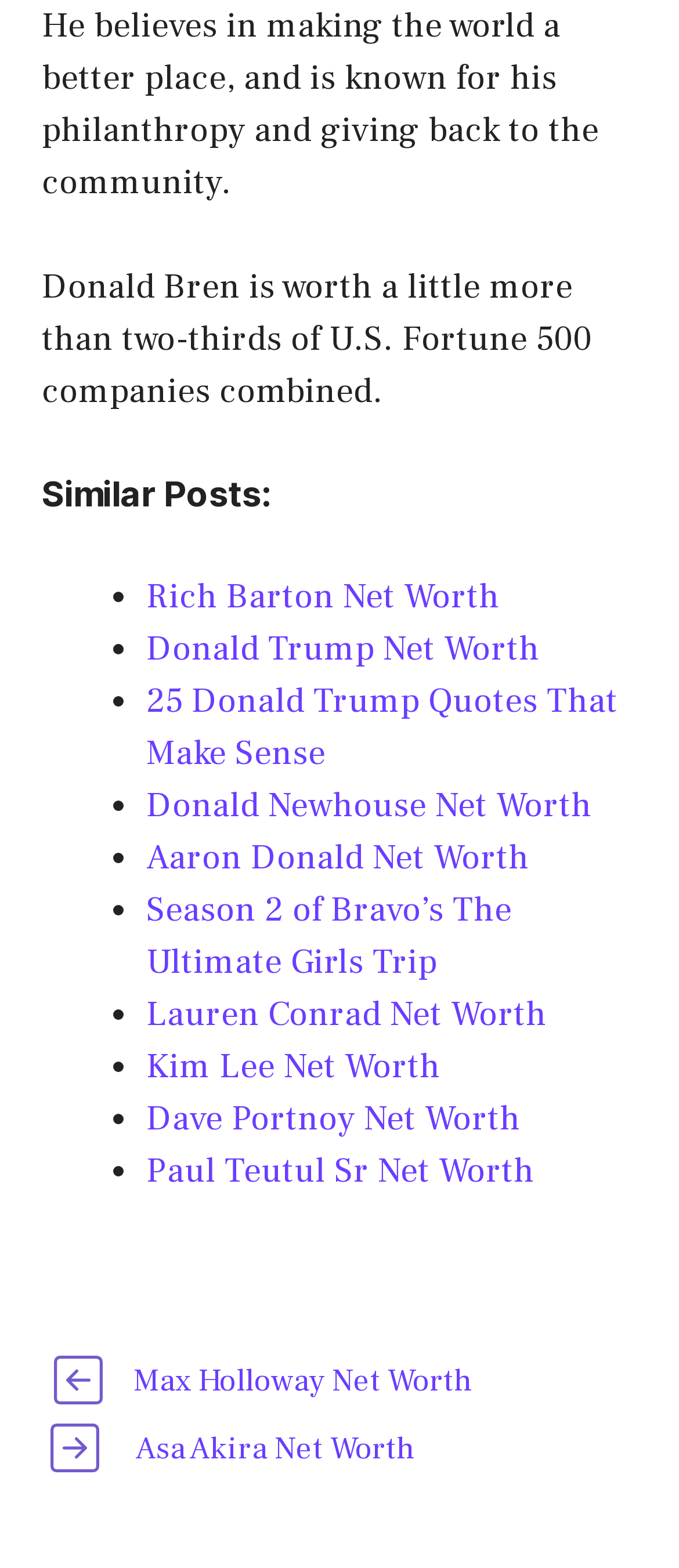Locate the bounding box coordinates of the element you need to click to accomplish the task described by this instruction: "Read about Donald Bren's philanthropy".

[0.062, 0.002, 0.882, 0.131]